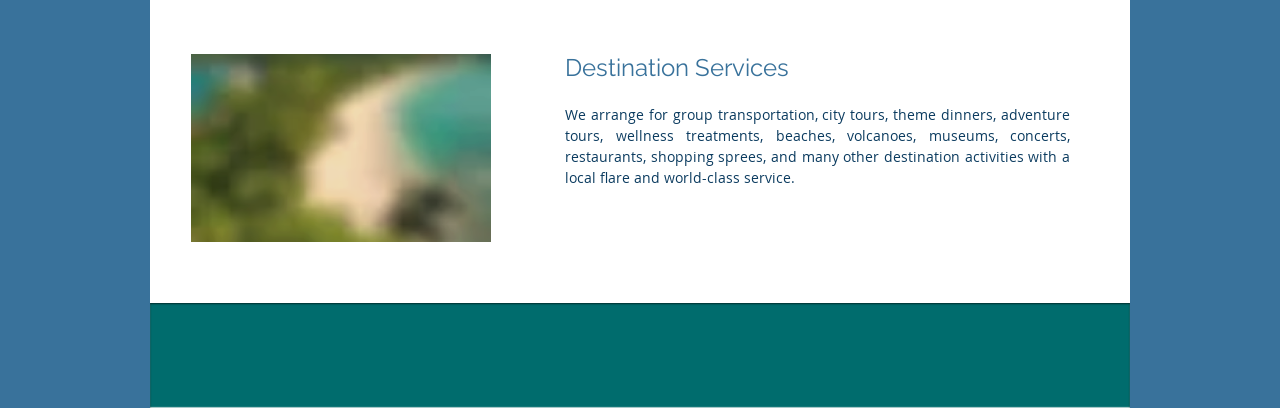Please provide a comprehensive response to the question below by analyzing the image: 
What is the location of the company's services?

The image on the webpage mentions 'Costa Rica' as the location where the company offers its destination services, which suggests that the company operates in Costa Rica.